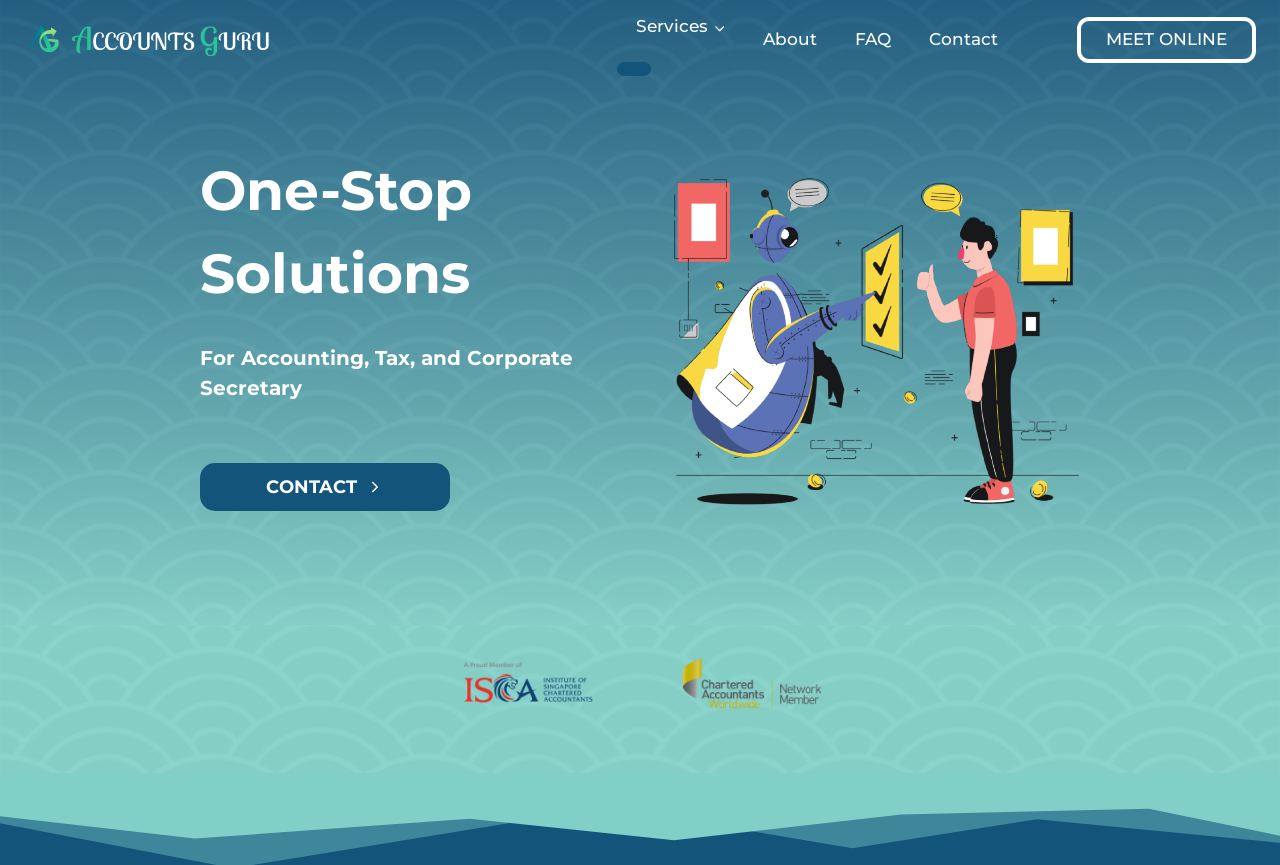How many navigation links are there?
Please respond to the question with a detailed and informative answer.

The navigation links are 'Services', 'About', 'FAQ', and 'Contact', which are located at the top right corner of the webpage.